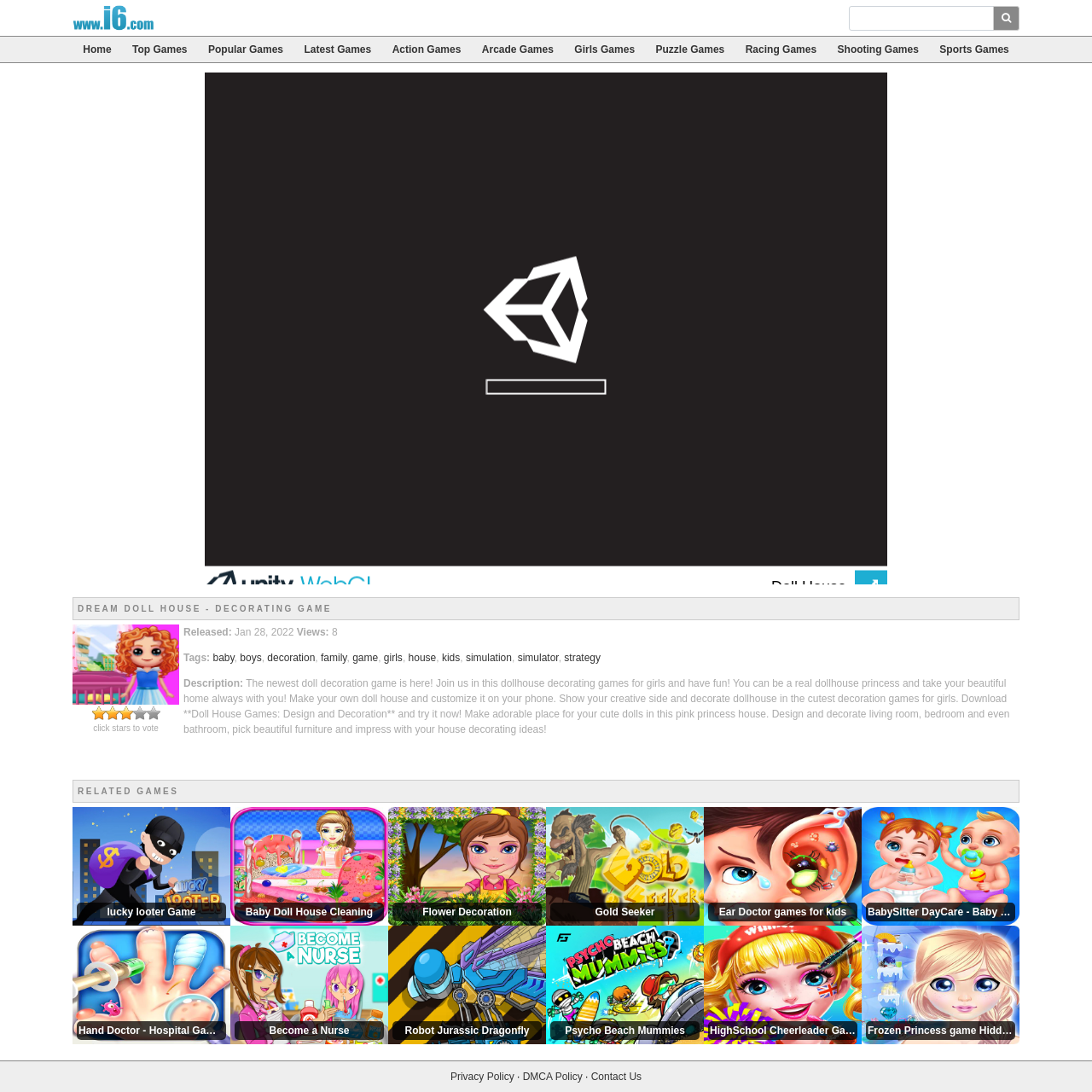Determine the bounding box coordinates of the section to be clicked to follow the instruction: "Chat with online store". The coordinates should be given as four float numbers between 0 and 1, formatted as [left, top, right, bottom].

None